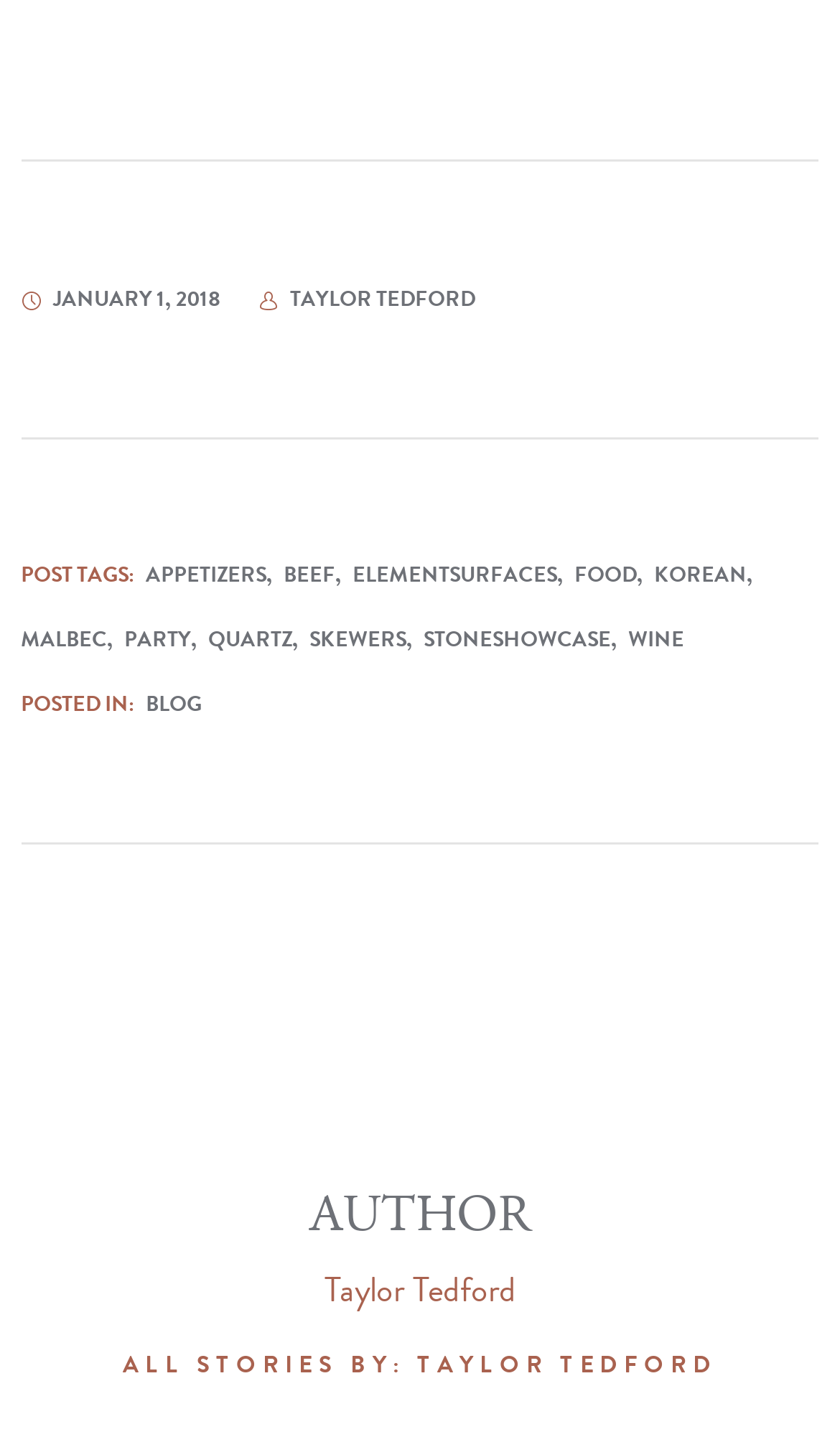Find the bounding box of the UI element described as follows: "All stories by: Taylor Tedford".

[0.146, 0.937, 0.854, 0.963]